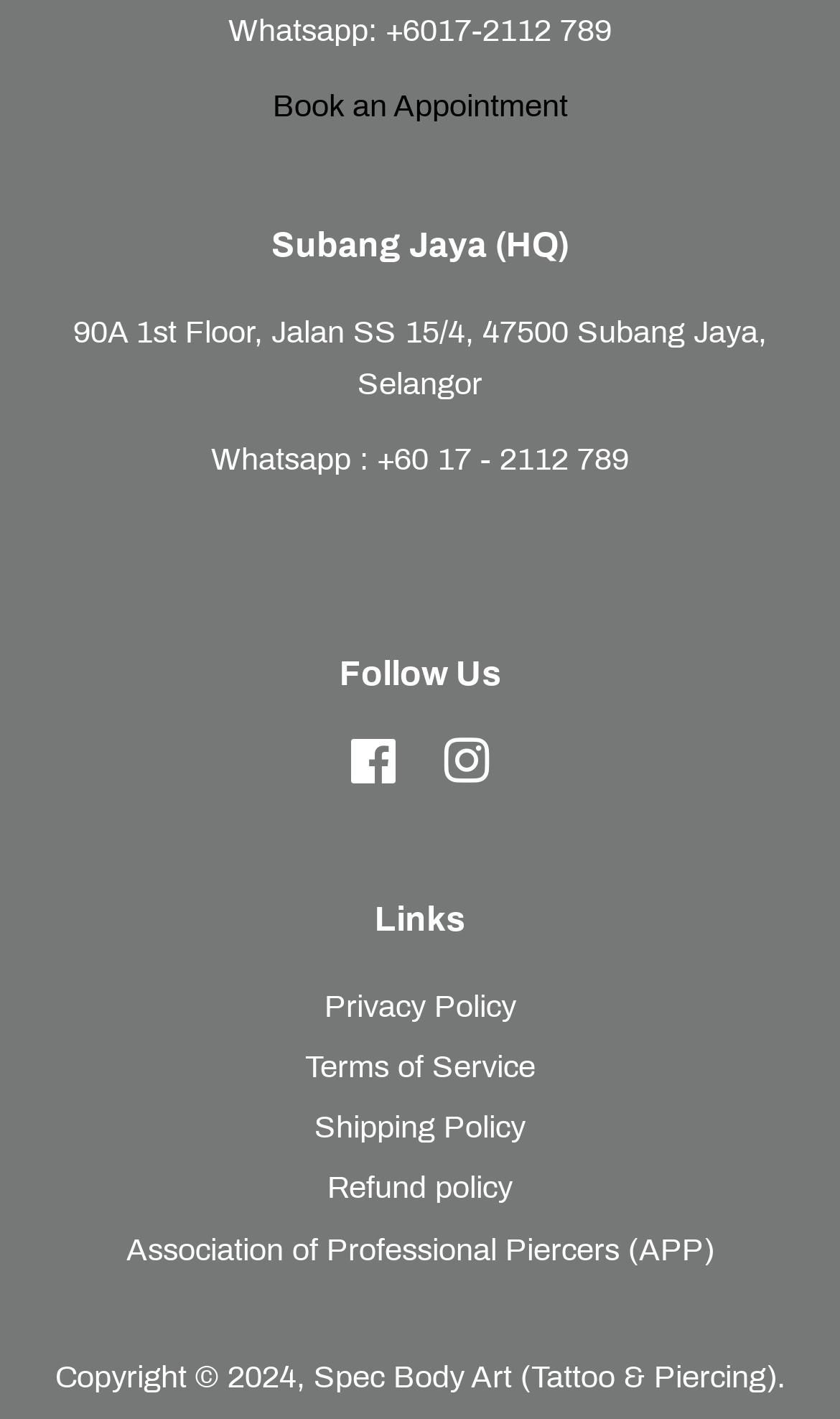Bounding box coordinates are specified in the format (top-left x, top-left y, bottom-right x, bottom-right y). All values are floating point numbers bounded between 0 and 1. Please provide the bounding box coordinate of the region this sentence describes: Refund policy

[0.39, 0.825, 0.61, 0.849]